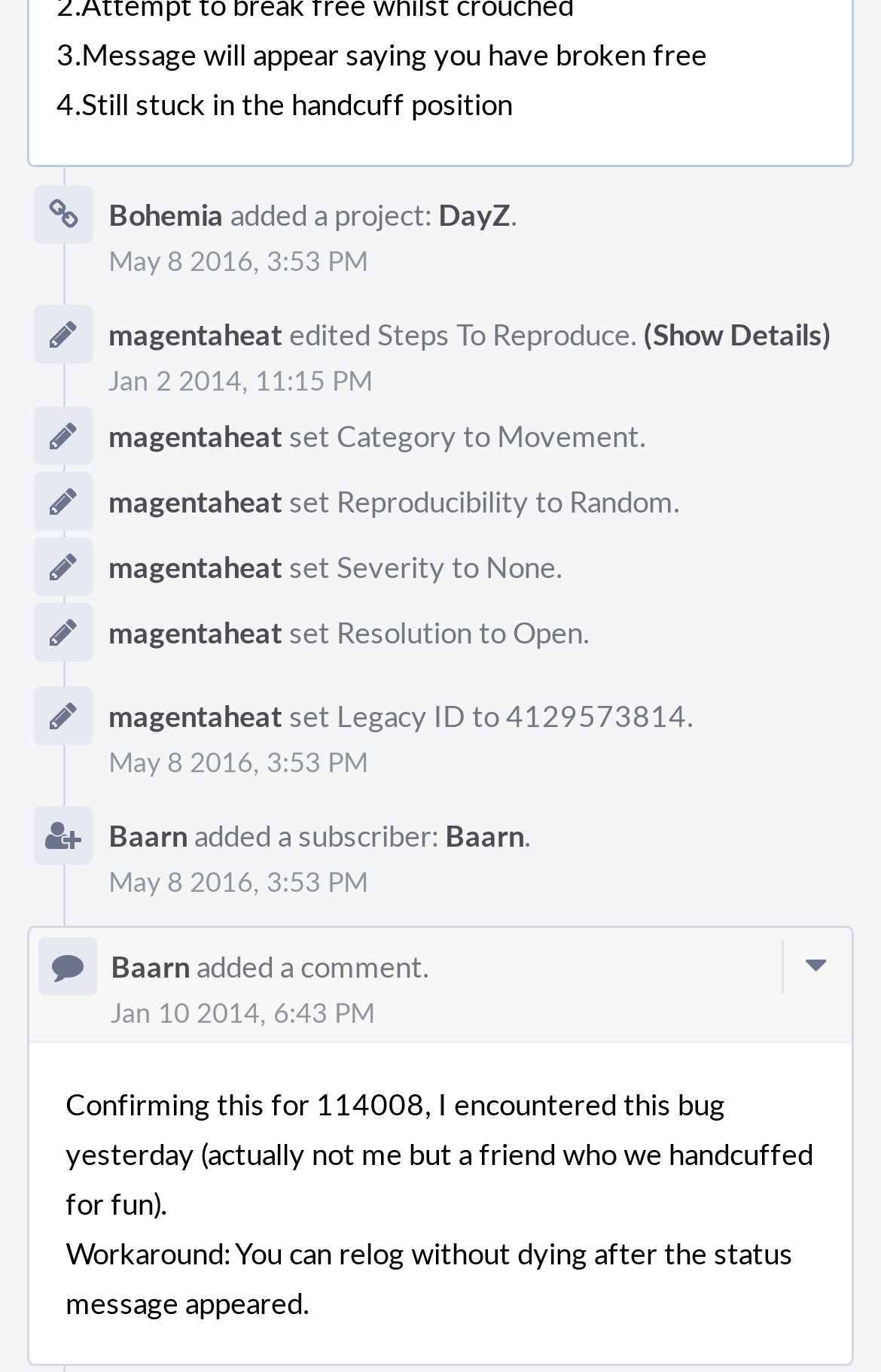Pinpoint the bounding box coordinates of the element to be clicked to execute the instruction: "Check the comment from magentaheat on May 8 2016".

[0.123, 0.176, 0.418, 0.202]